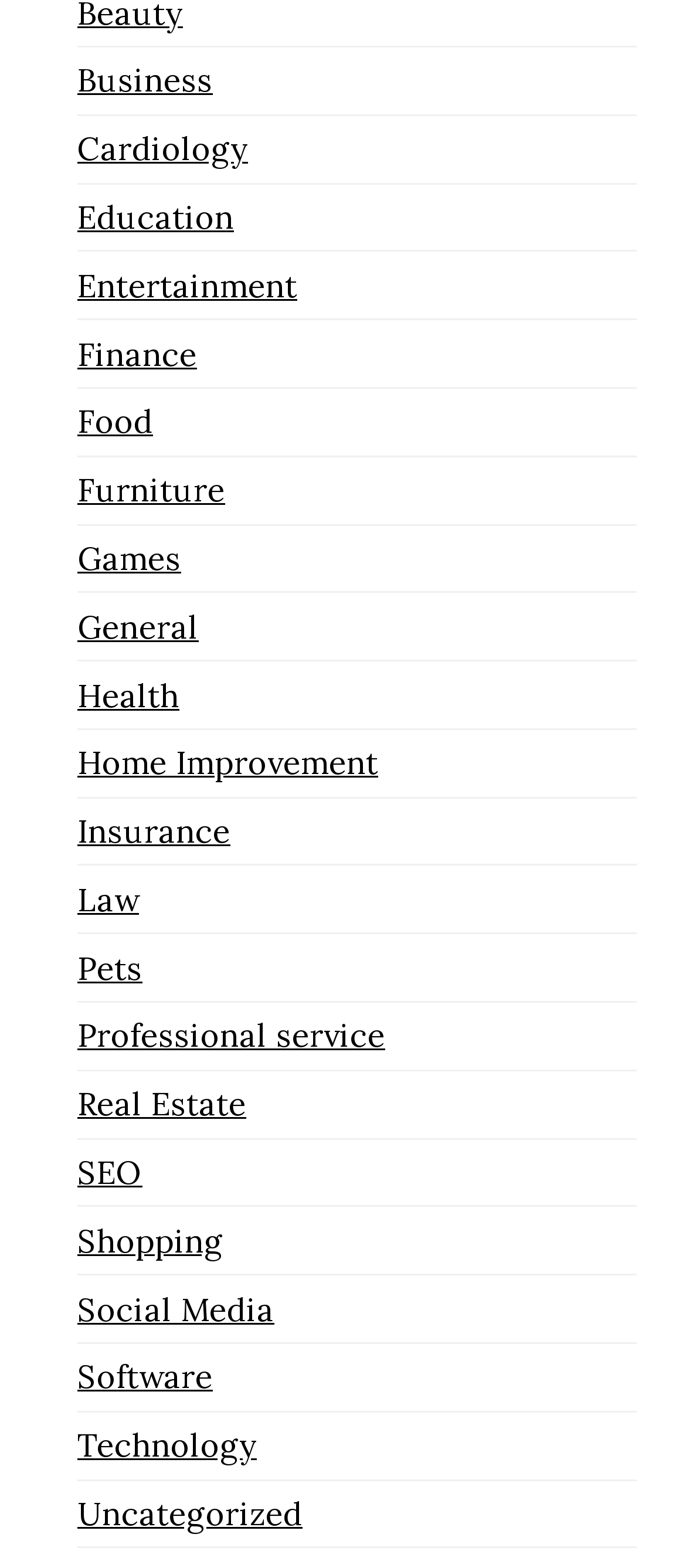What is the last category?
Use the screenshot to answer the question with a single word or phrase.

Uncategorized